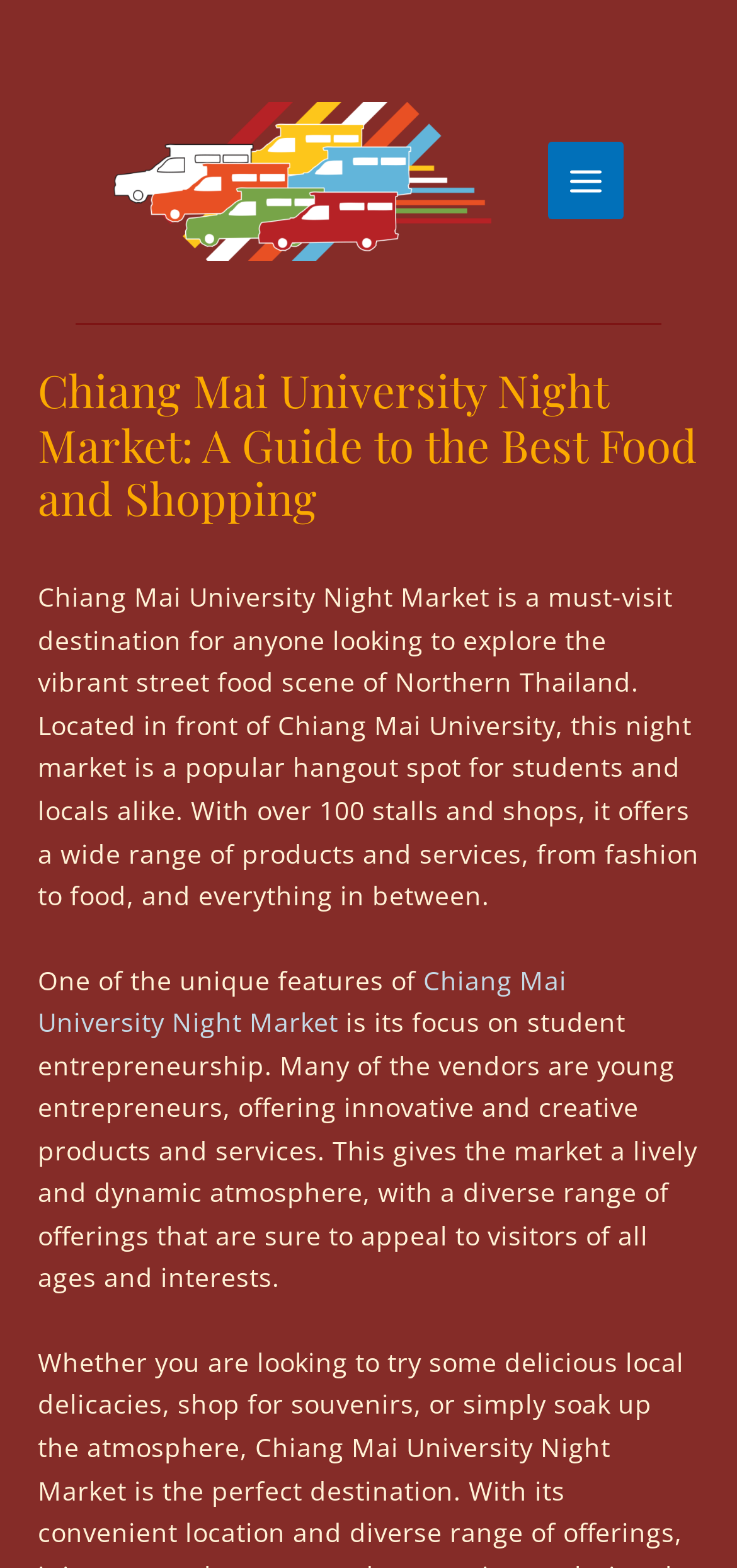Using details from the image, please answer the following question comprehensively:
What is unique about the vendors in the night market?

The uniqueness of the vendors in the night market can be found in the third paragraph of the webpage, which states 'Many of the vendors are young entrepreneurs, offering innovative and creative products and services.'